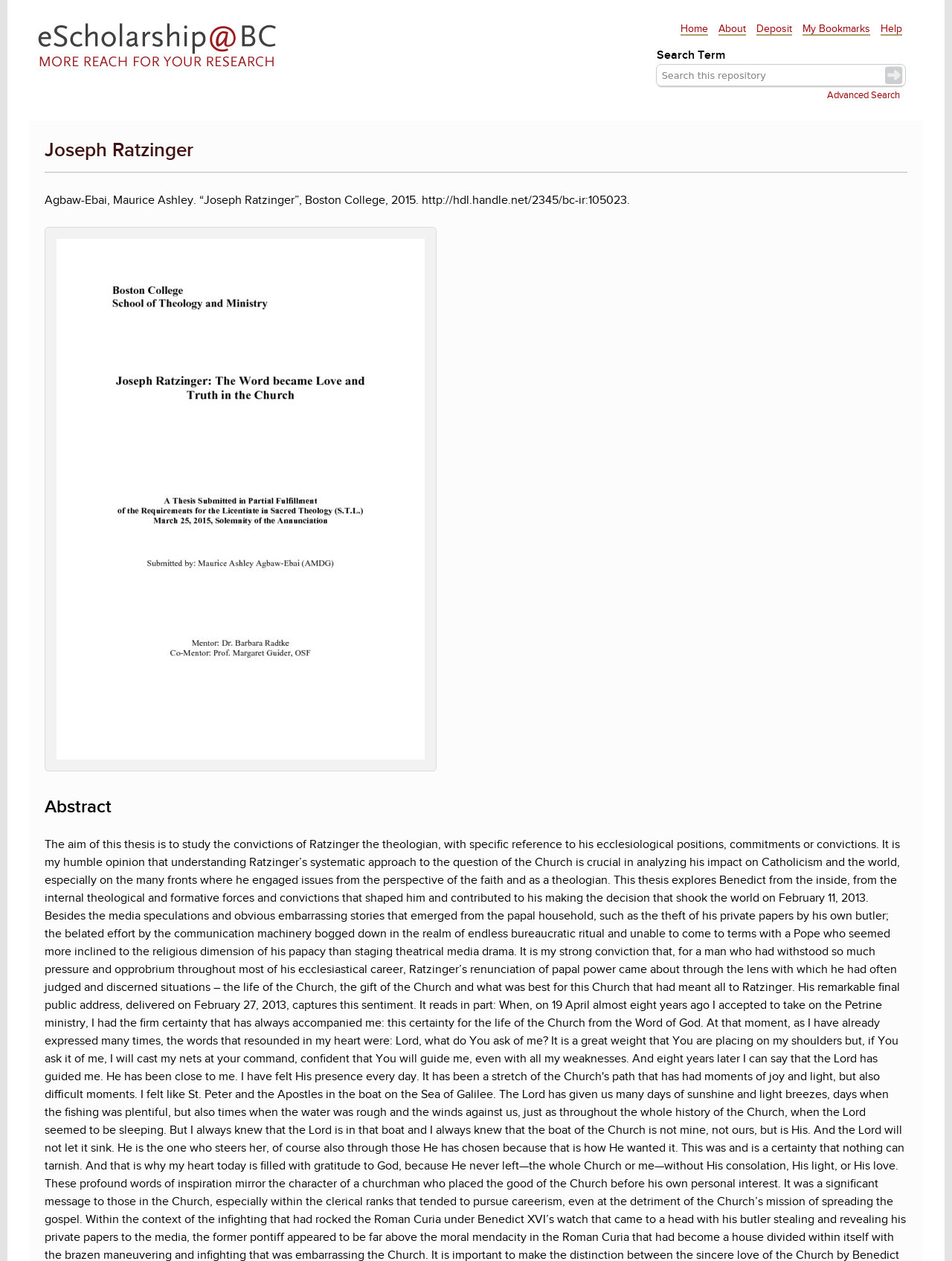Please give a concise answer to this question using a single word or phrase: 
What is the link below the abstract?

PREVIEW Datastream